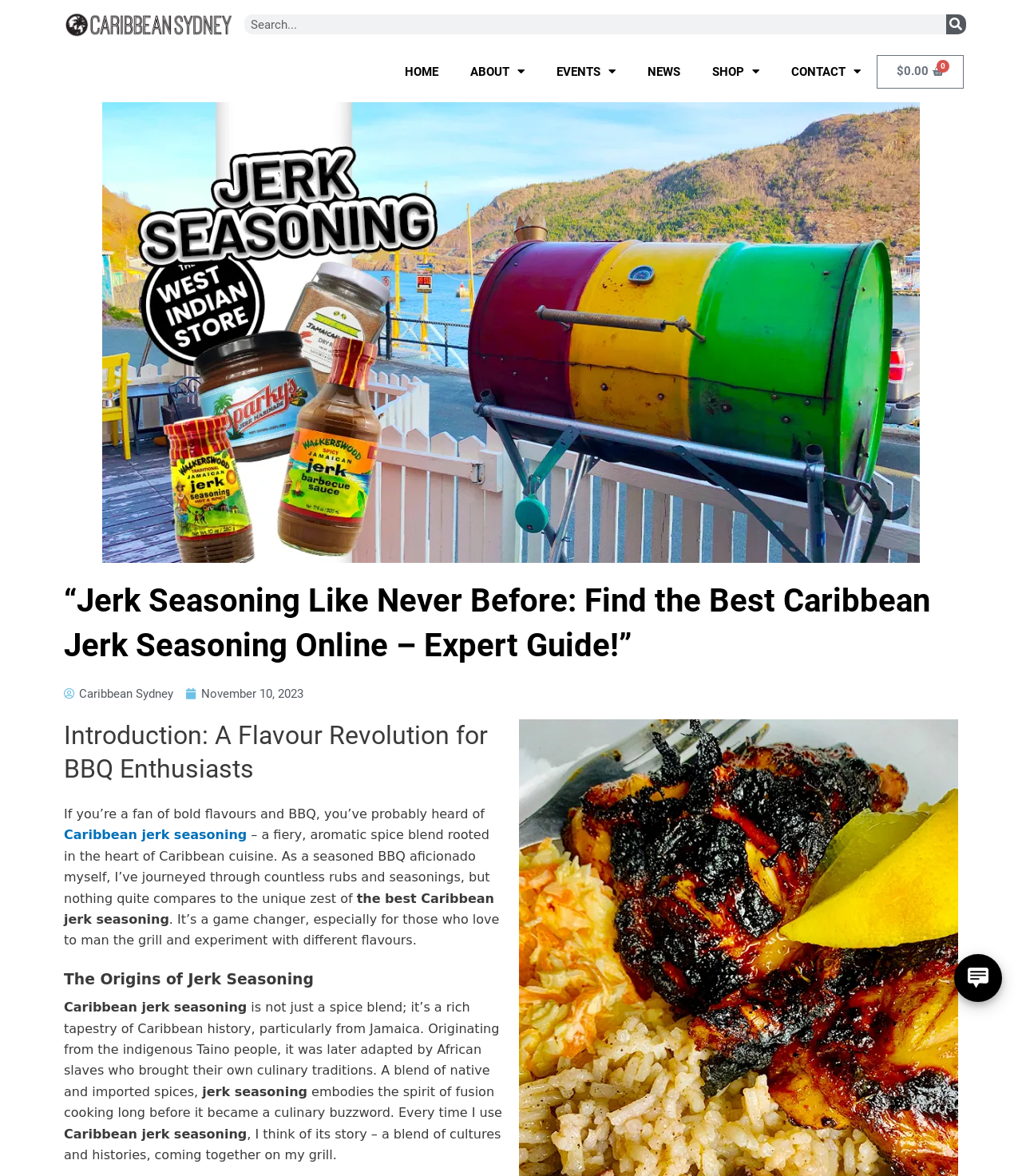Determine the bounding box coordinates of the section to be clicked to follow the instruction: "Search for something". The coordinates should be given as four float numbers between 0 and 1, formatted as [left, top, right, bottom].

[0.239, 0.012, 0.945, 0.029]